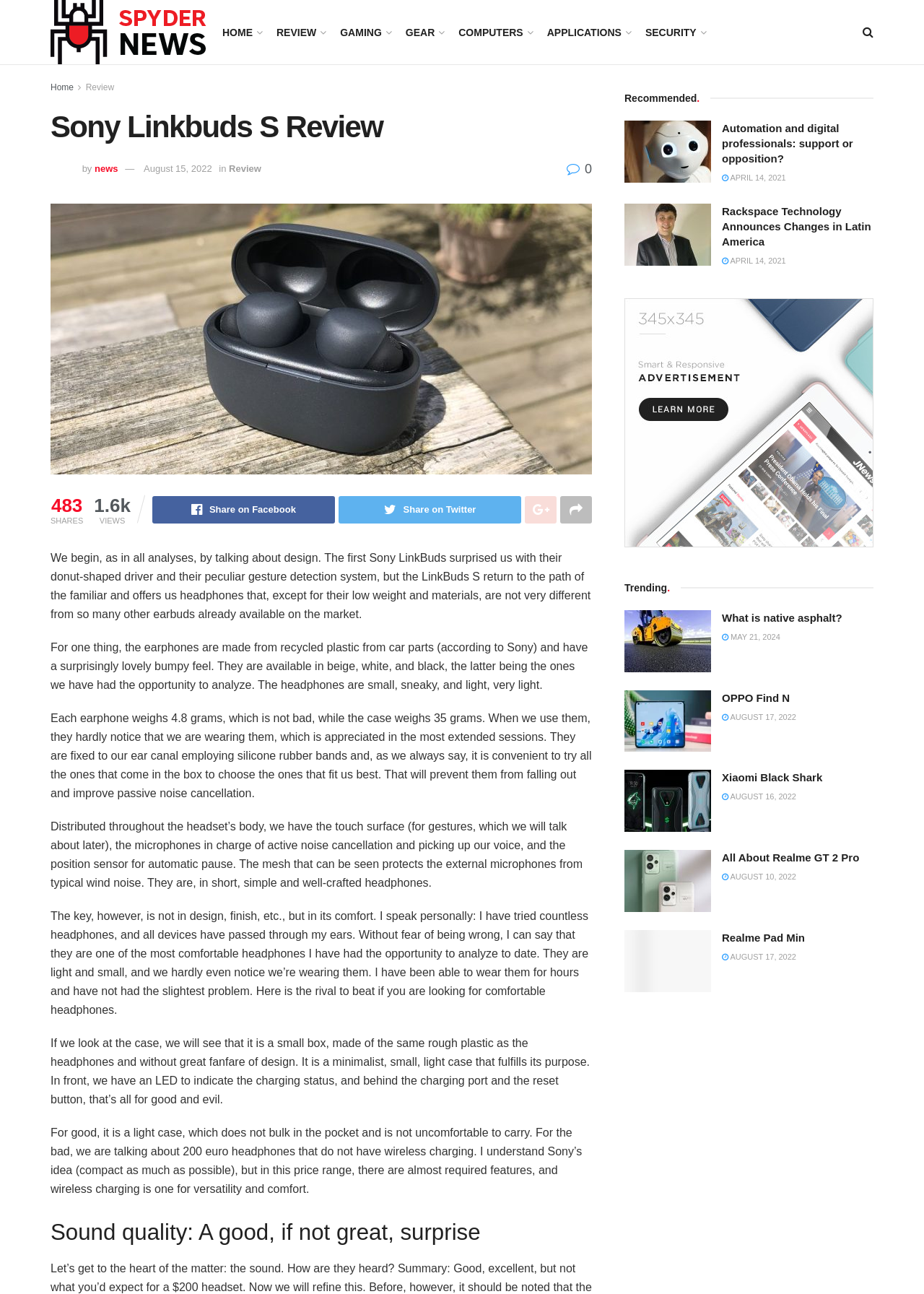Kindly determine the bounding box coordinates of the area that needs to be clicked to fulfill this instruction: "Share on Facebook".

[0.165, 0.384, 0.362, 0.405]